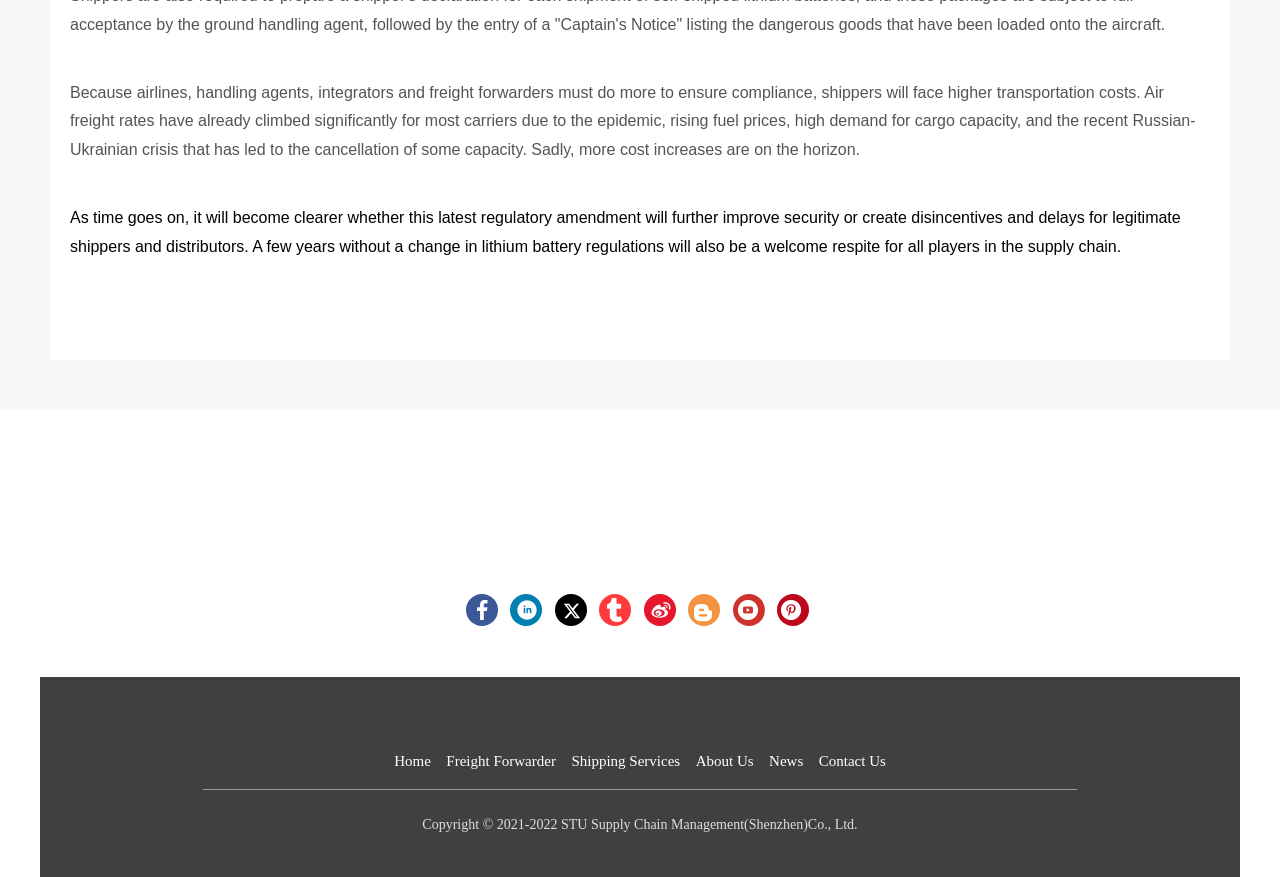Locate the bounding box coordinates of the clickable area to execute the instruction: "View news". Provide the coordinates as four float numbers between 0 and 1, represented as [left, top, right, bottom].

[0.601, 0.859, 0.628, 0.877]